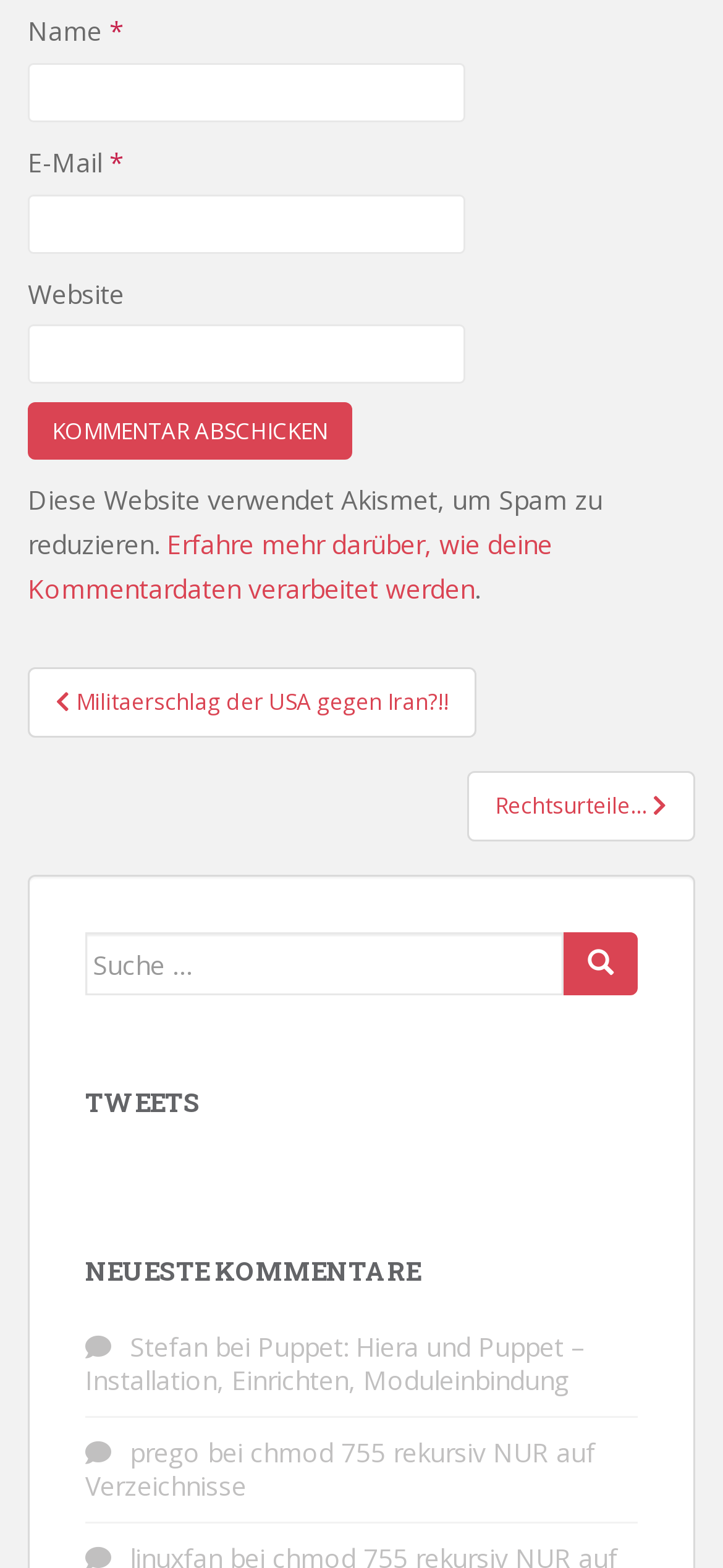Identify and provide the bounding box for the element described by: "Militaerschlag der USA gegen Iran?!!".

[0.038, 0.425, 0.659, 0.471]